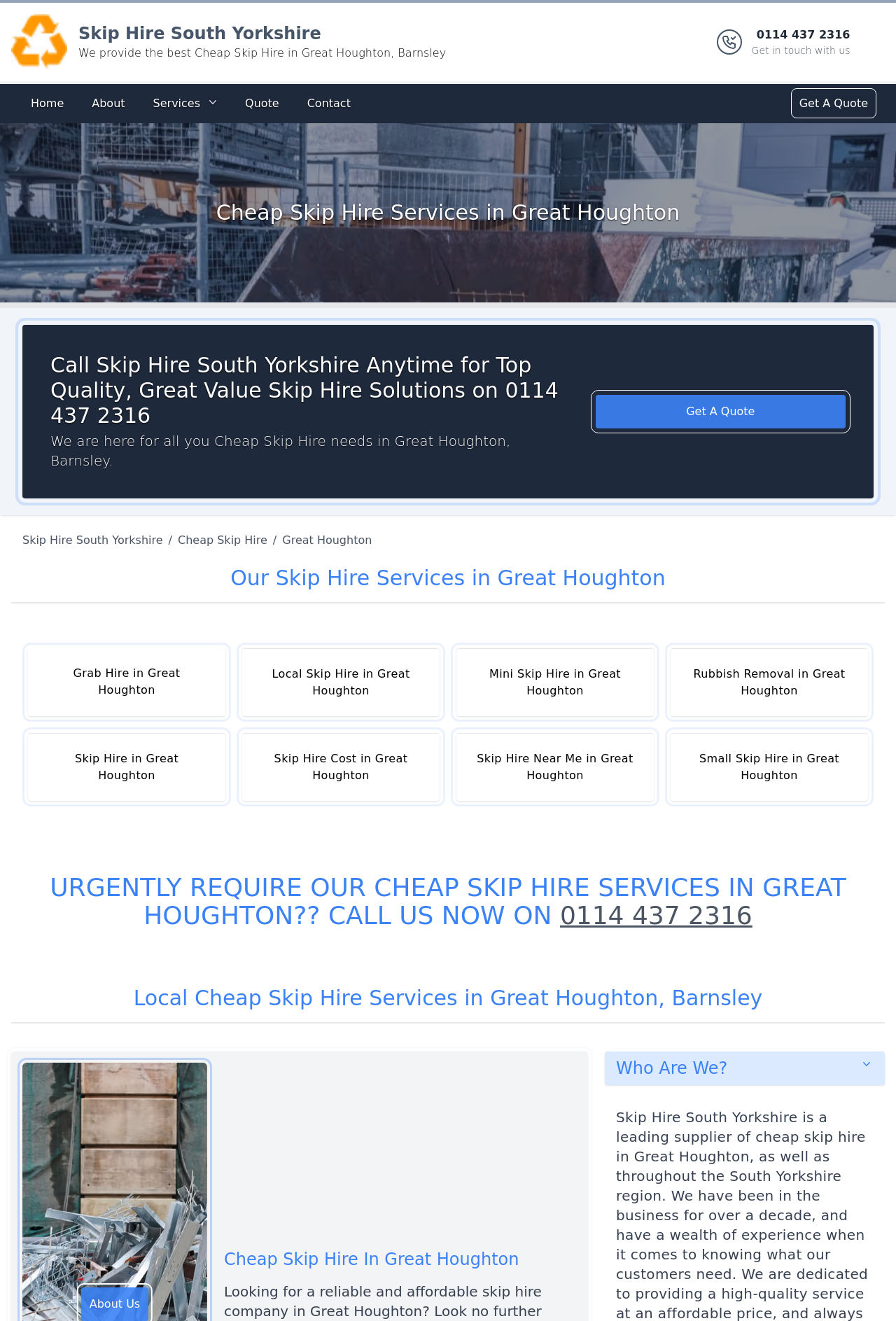What is the phone number to get in touch with Skip Hire South Yorkshire?
Please use the image to deliver a detailed and complete answer.

I found the phone number by looking at the top-right corner of the webpage, where it says 'Get in touch with us' and provides the phone number 0114 437 2316.